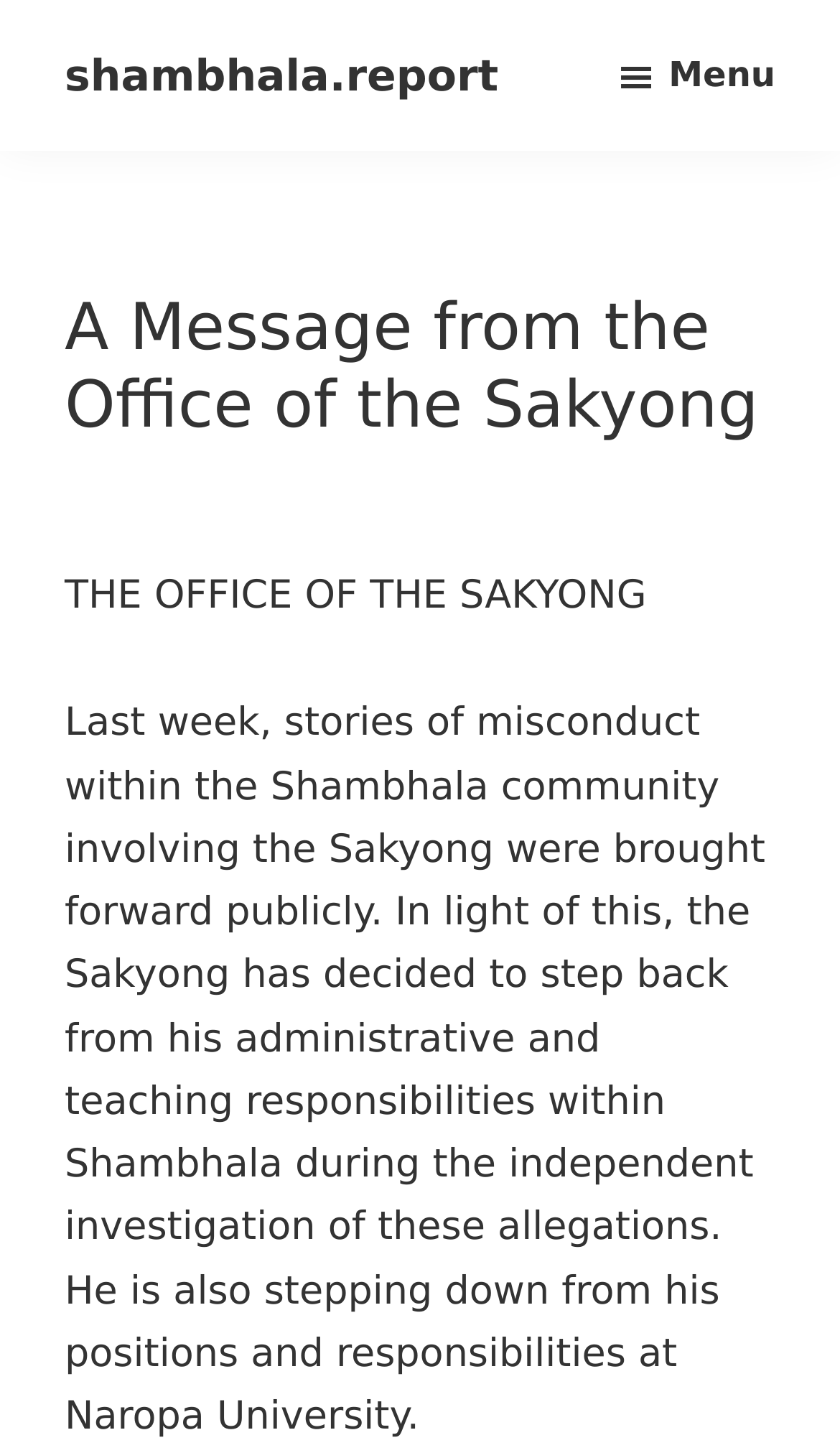What is the Sakyong stepping back from?
Using the visual information from the image, give a one-word or short-phrase answer.

Administrative and teaching responsibilities